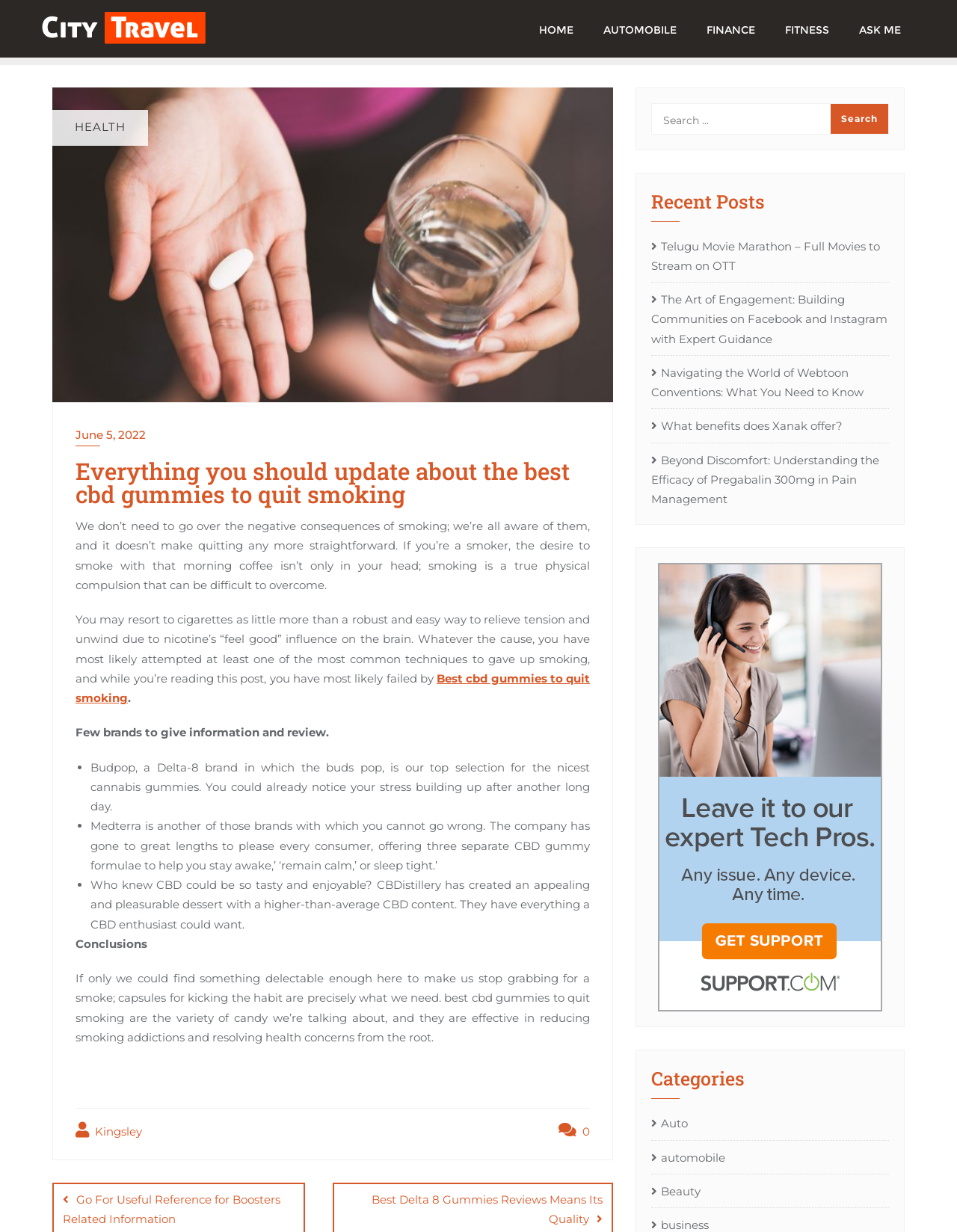Determine the bounding box coordinates for the UI element described. Format the coordinates as (top-left x, top-left y, bottom-right x, bottom-right y) and ensure all values are between 0 and 1. Element description: Ask me

[0.882, 0.0, 0.957, 0.046]